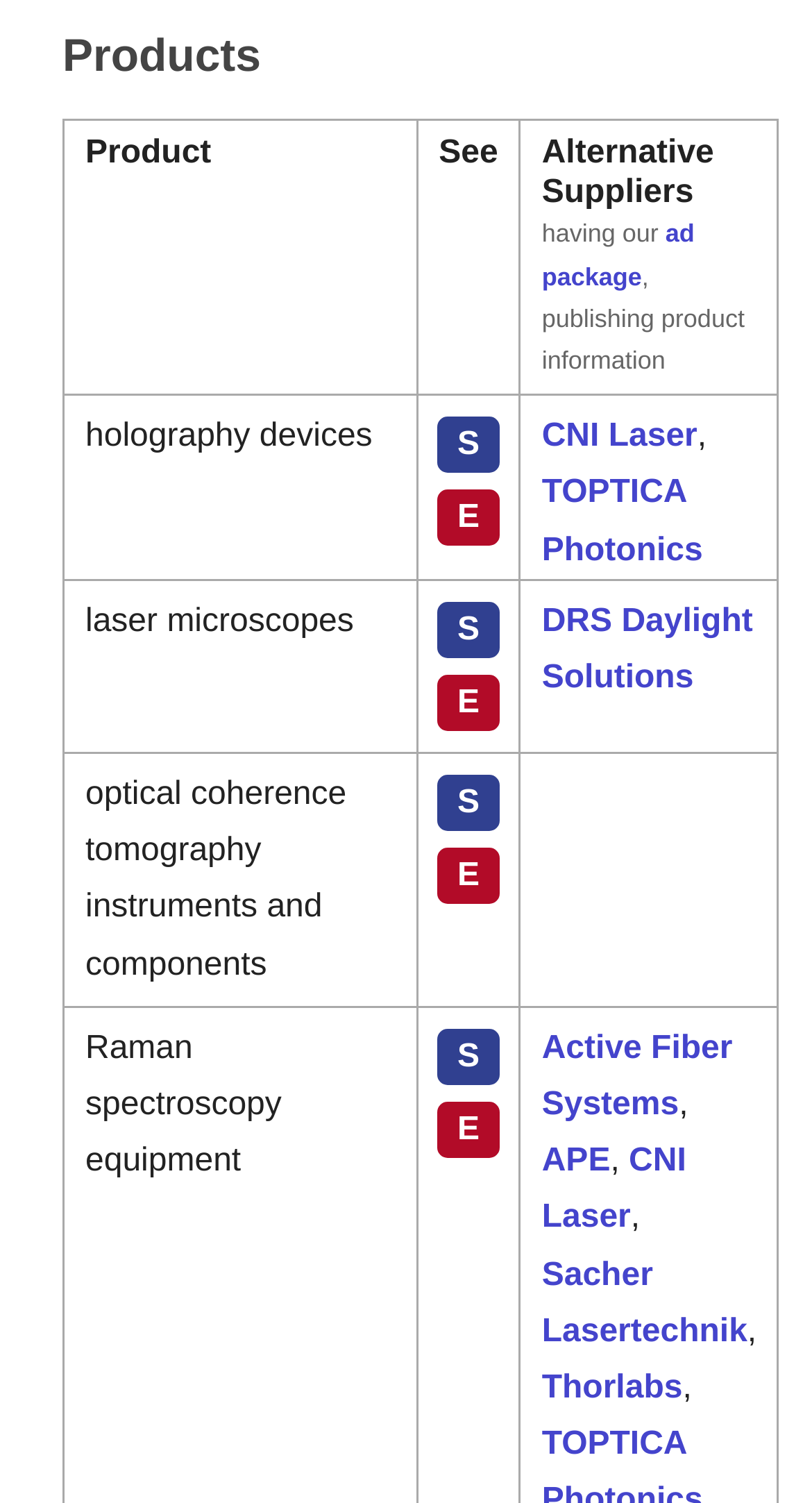Please identify the bounding box coordinates of the element that needs to be clicked to perform the following instruction: "View 'holography devices'".

[0.078, 0.263, 0.514, 0.385]